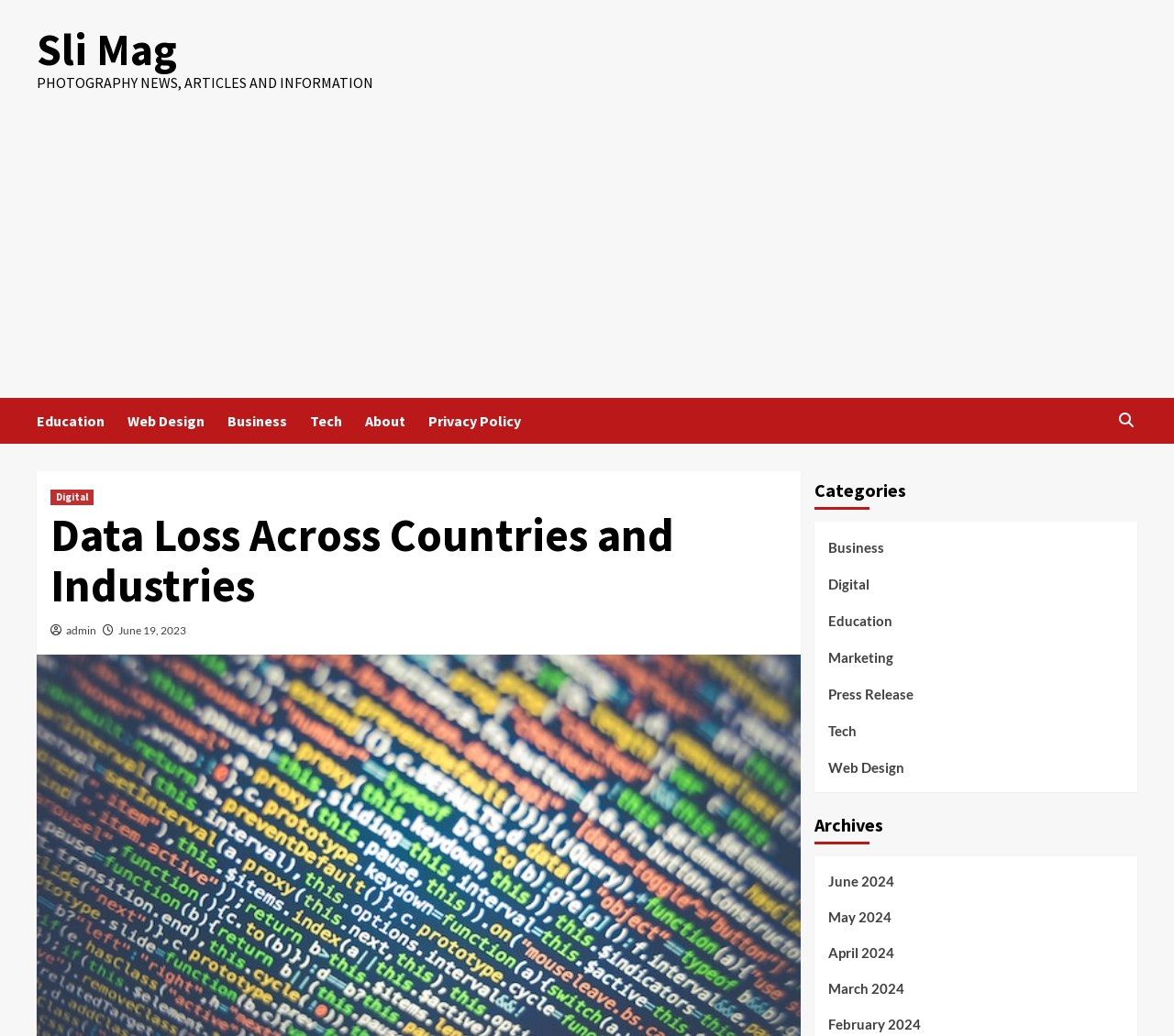What are the archives of this website organized by?
Give a comprehensive and detailed explanation for the question.

I determined that the archives are organized by months by looking at the links under the 'Archives' heading, which are all month names (e.g. June 2024, May 2024, etc.).